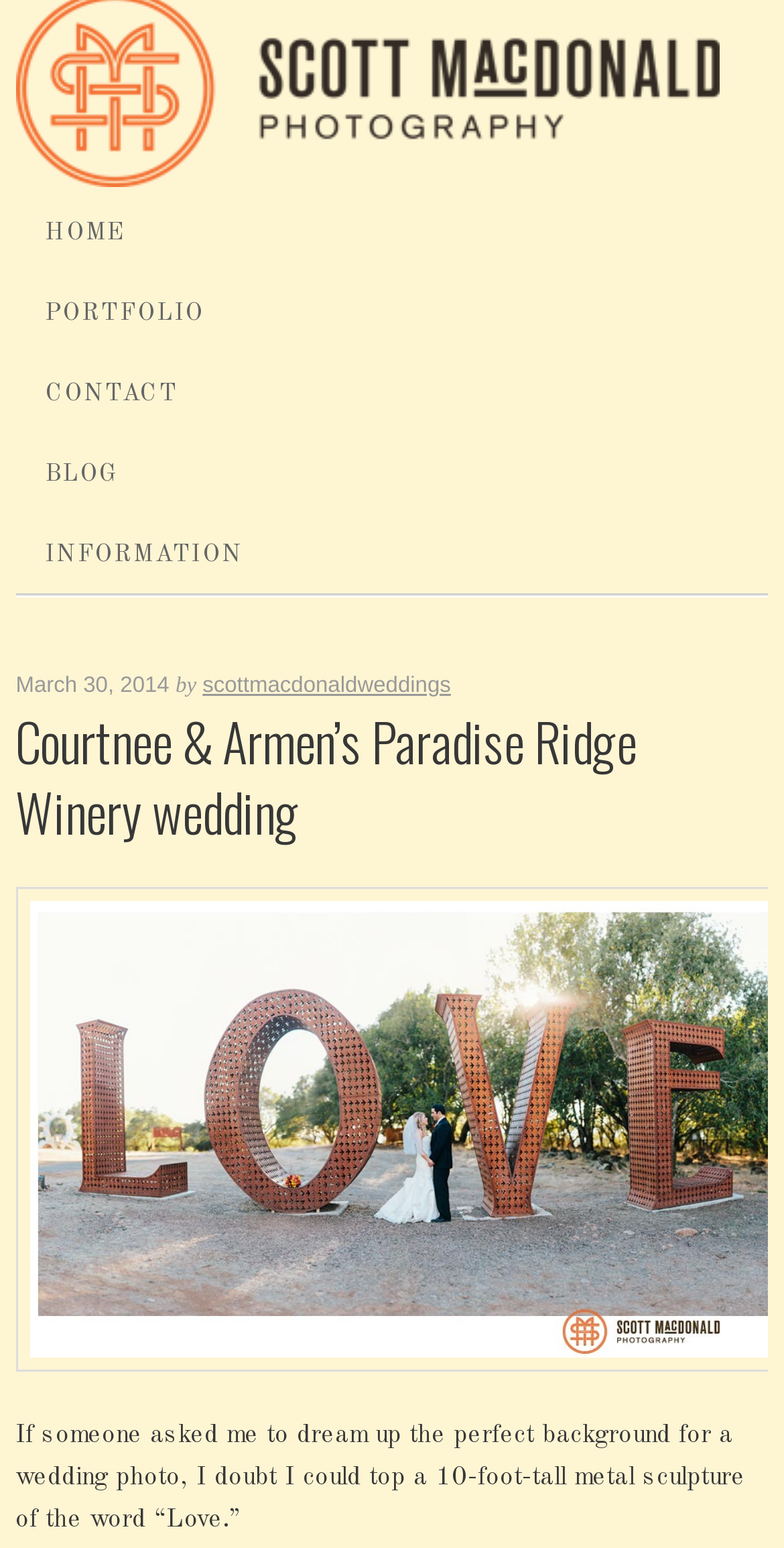What is the date of the wedding?
Answer the question with a thorough and detailed explanation.

The date of the wedding is mentioned in the StaticText 'March 30, 2014' in the article, which is located below the heading 'Courtnee & Armen’s Paradise Ridge Winery wedding'.